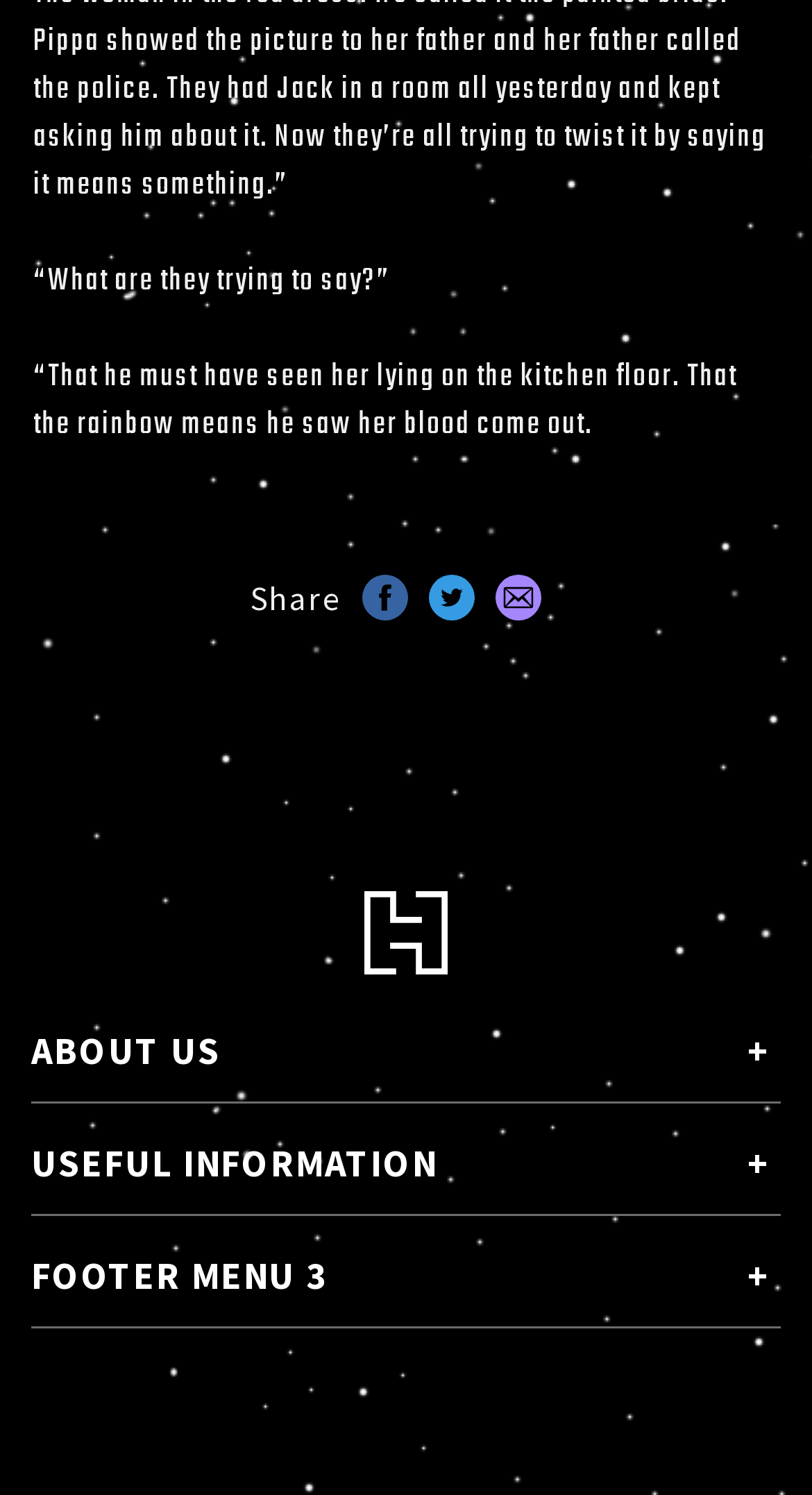What is the name of the logo in the footer?
Please provide a comprehensive and detailed answer to the question.

In the footer section, I found an image with coordinates [0.449, 0.596, 0.551, 0.652] and it is described as 'Hachette Logo Large H Initial'. This suggests that the logo belongs to Hachette, a publishing company.